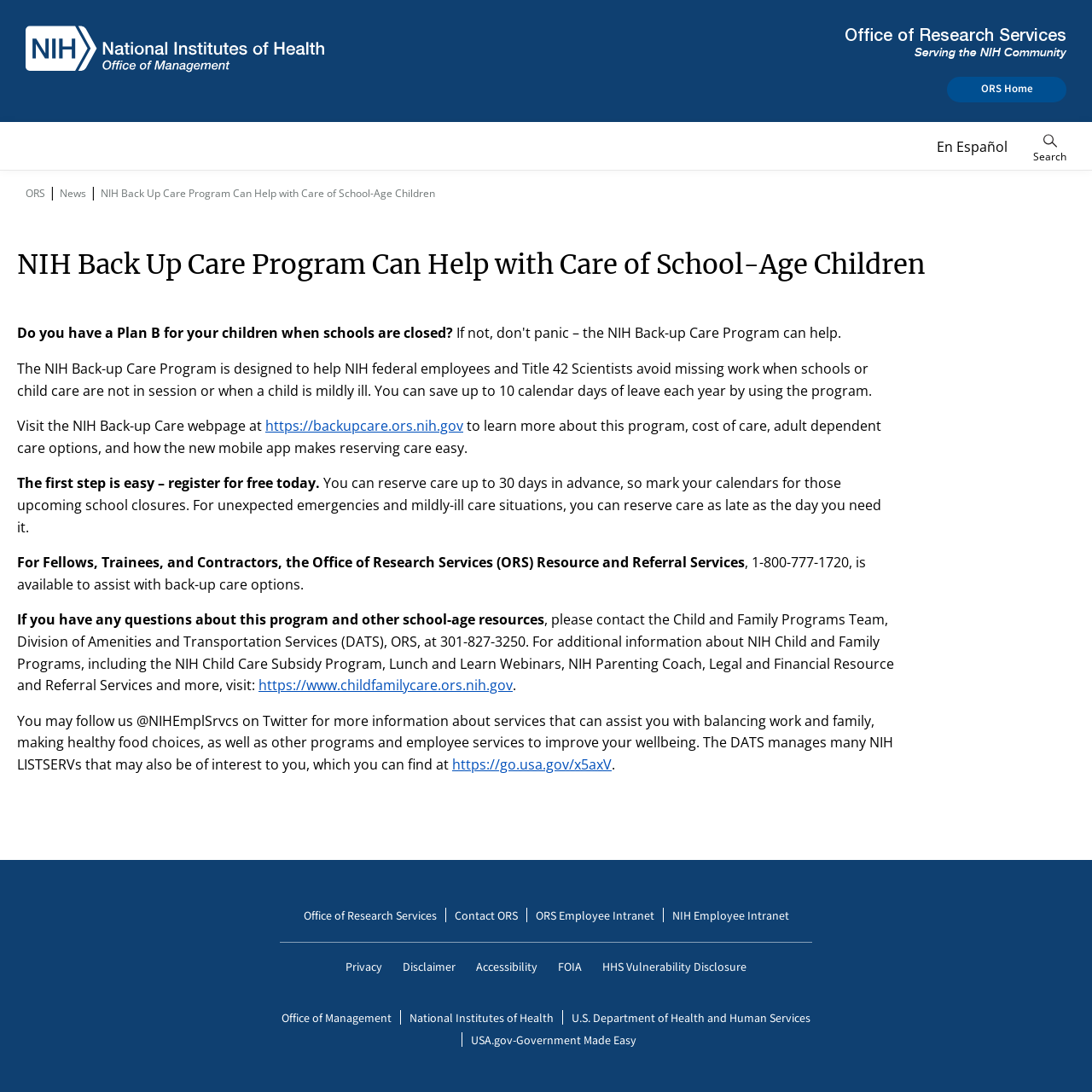What is the website for the NIH Child and Family Programs?
Based on the image, provide a one-word or brief-phrase response.

https://www.childfamilycare.ors.nih.gov